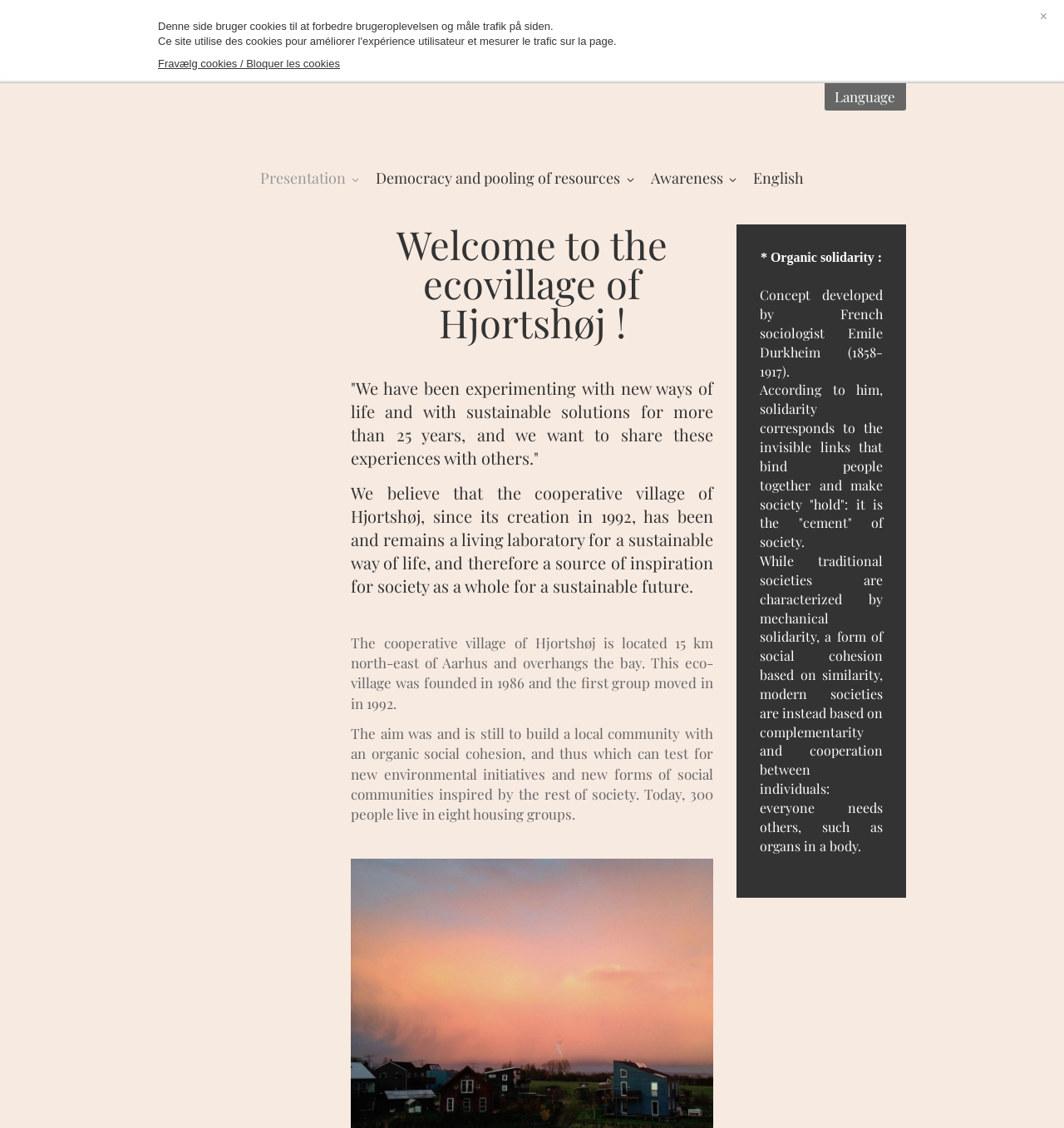Extract the primary heading text from the webpage.

Welcome to the ecovillage of Hjortshøj !